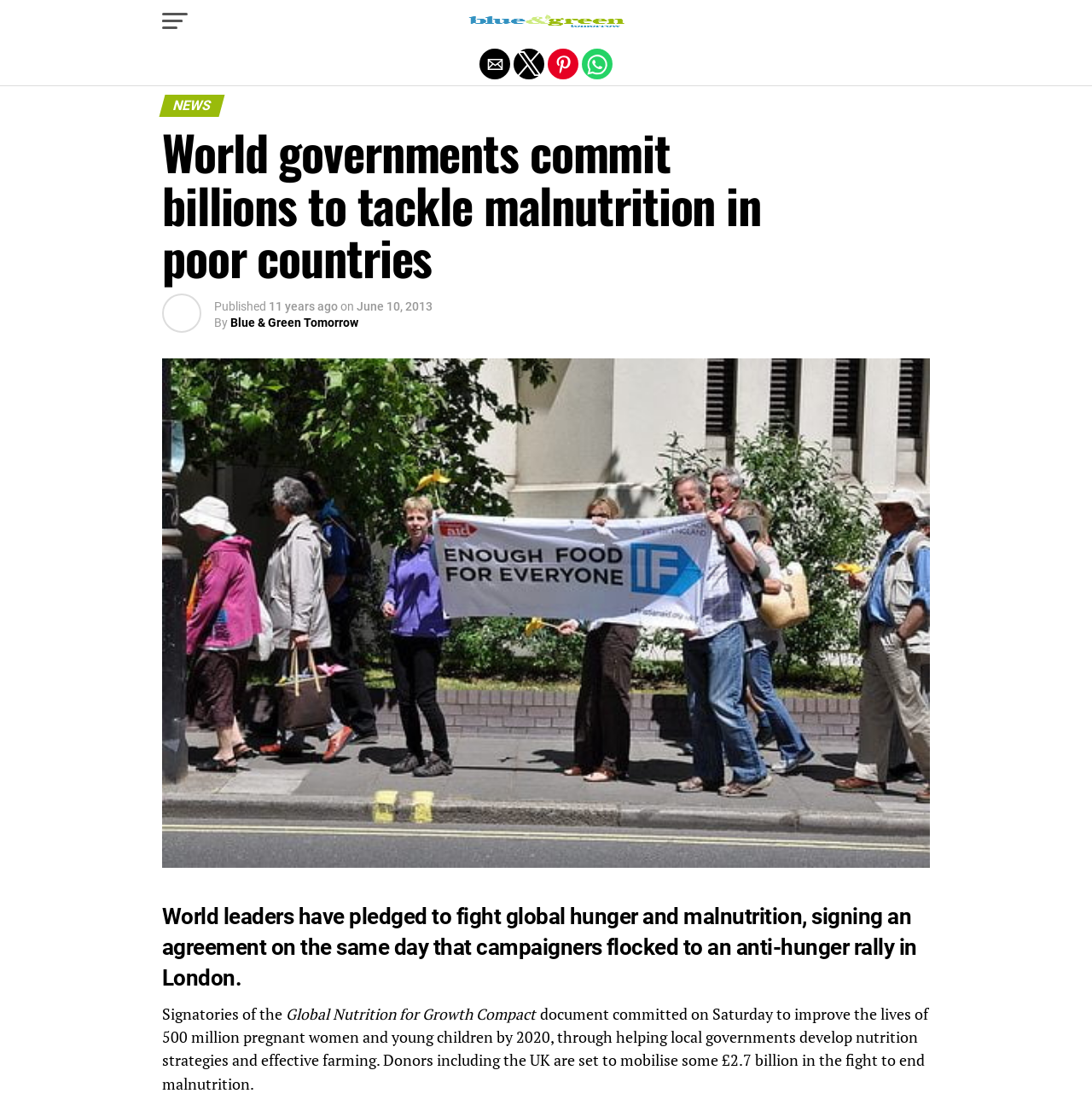What is the topic of the news article?
Based on the image, answer the question in a detailed manner.

The topic of the news article can be determined by reading the heading 'World governments commit billions to tackle malnutrition in poor countries' and the subsequent paragraphs, which discuss the commitment of world leaders to fight global hunger and malnutrition.